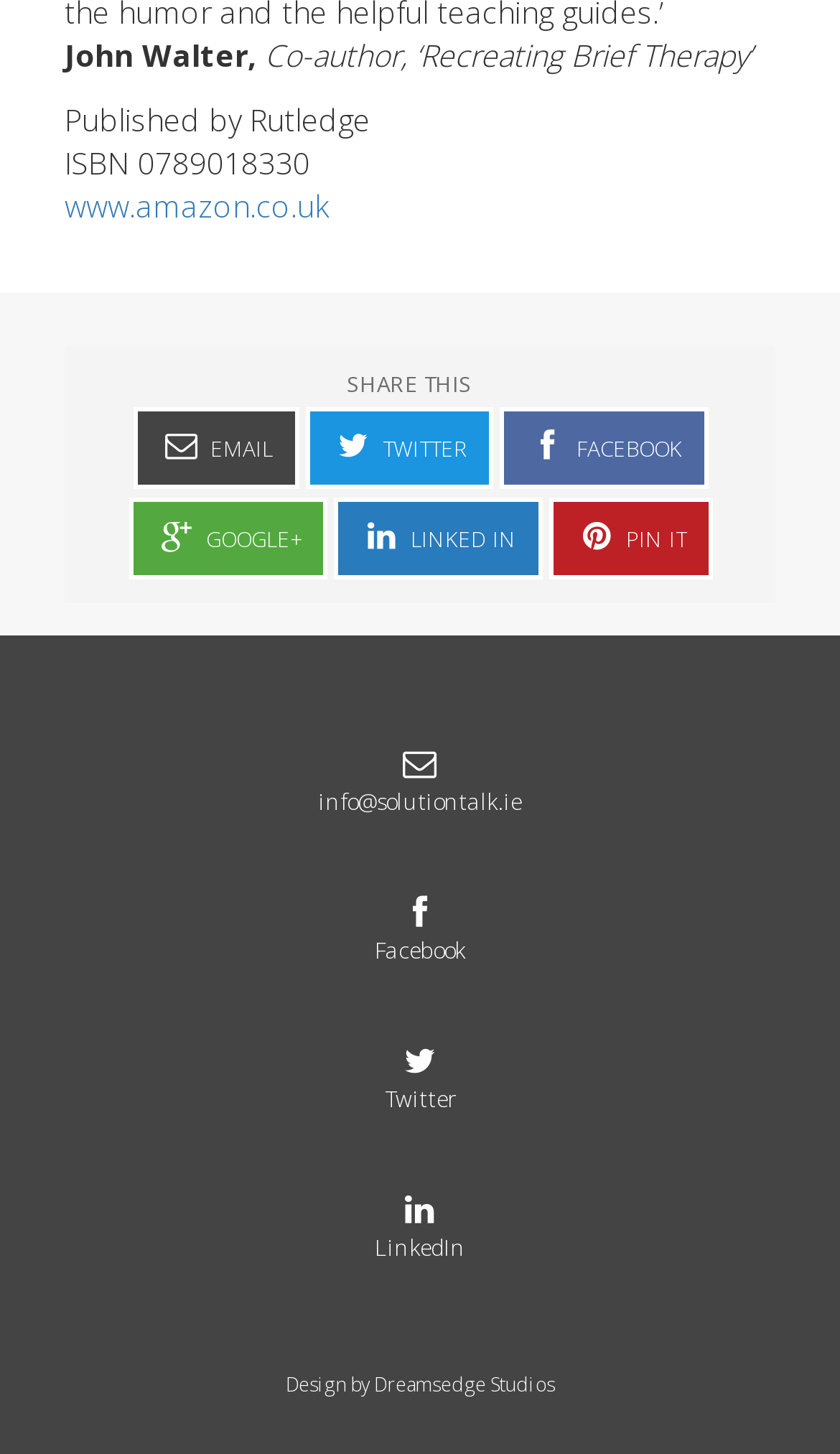What is the email address provided?
Using the information from the image, provide a comprehensive answer to the question.

The email address is provided in the link element at the bottom of the page, which reads 'info@solutiontalk.ie'.